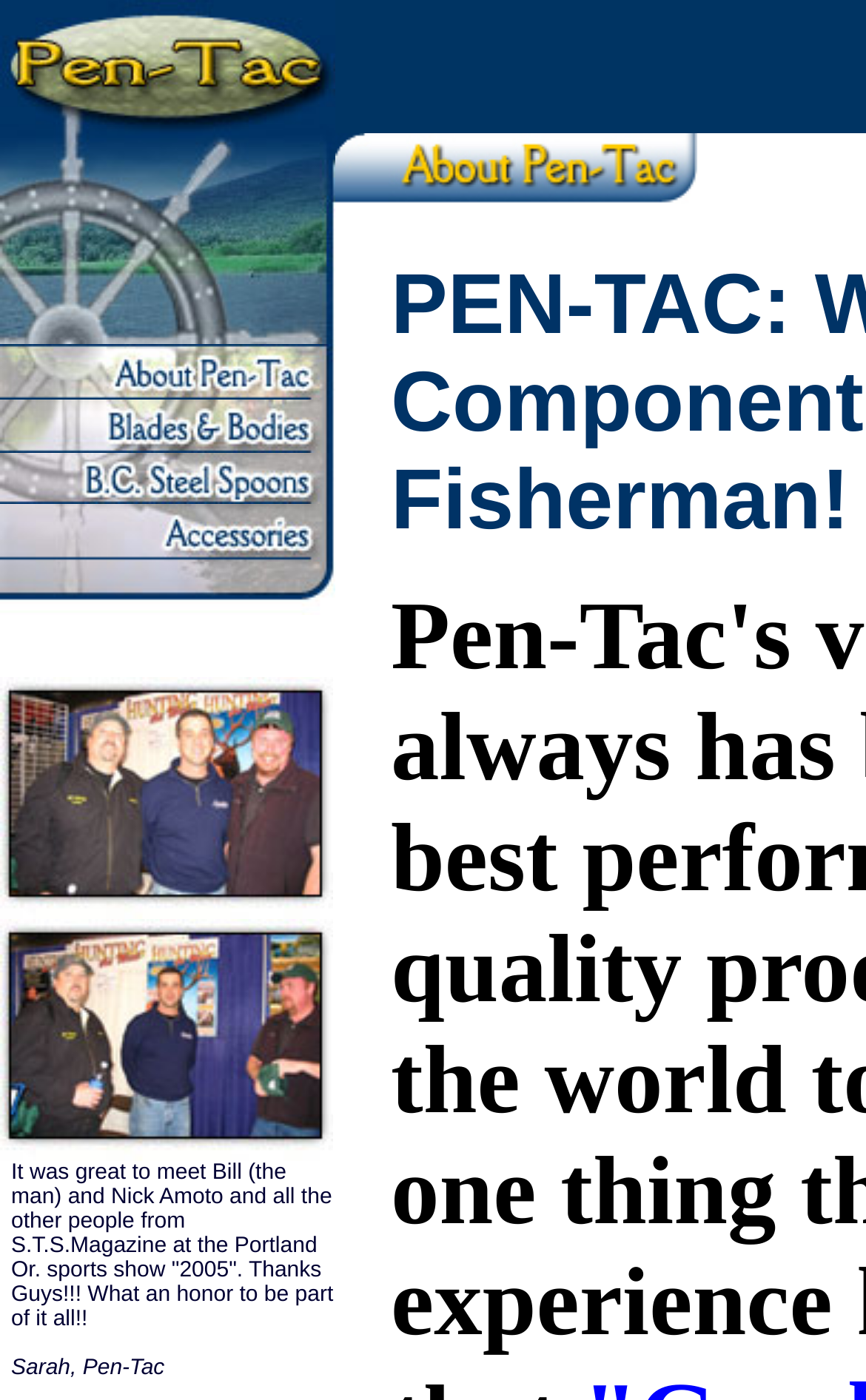Write a detailed summary of the webpage.

The webpage is about Pen-Tac Fishing Components, a company that sells fishing-related materials and products. At the top-left corner, there is a large image that spans almost the entire width of the page. Below this image, there are five rows of links, each containing an image and a link. These links are aligned to the left and take up about a third of the page's width.

To the right of these links, there are two separate links, each accompanied by an image. The first link is located near the middle of the page, while the second link is positioned near the bottom.

Below the links, there is a paragraph of text that describes a meeting with people from S.T.S. Magazine at the Portland Or. sports show in 2005. The text expresses gratitude and excitement about being part of the event.

At the very bottom of the page, there is a signature that reads "Sarah, Pen-Tac" with a small image to the right of it.